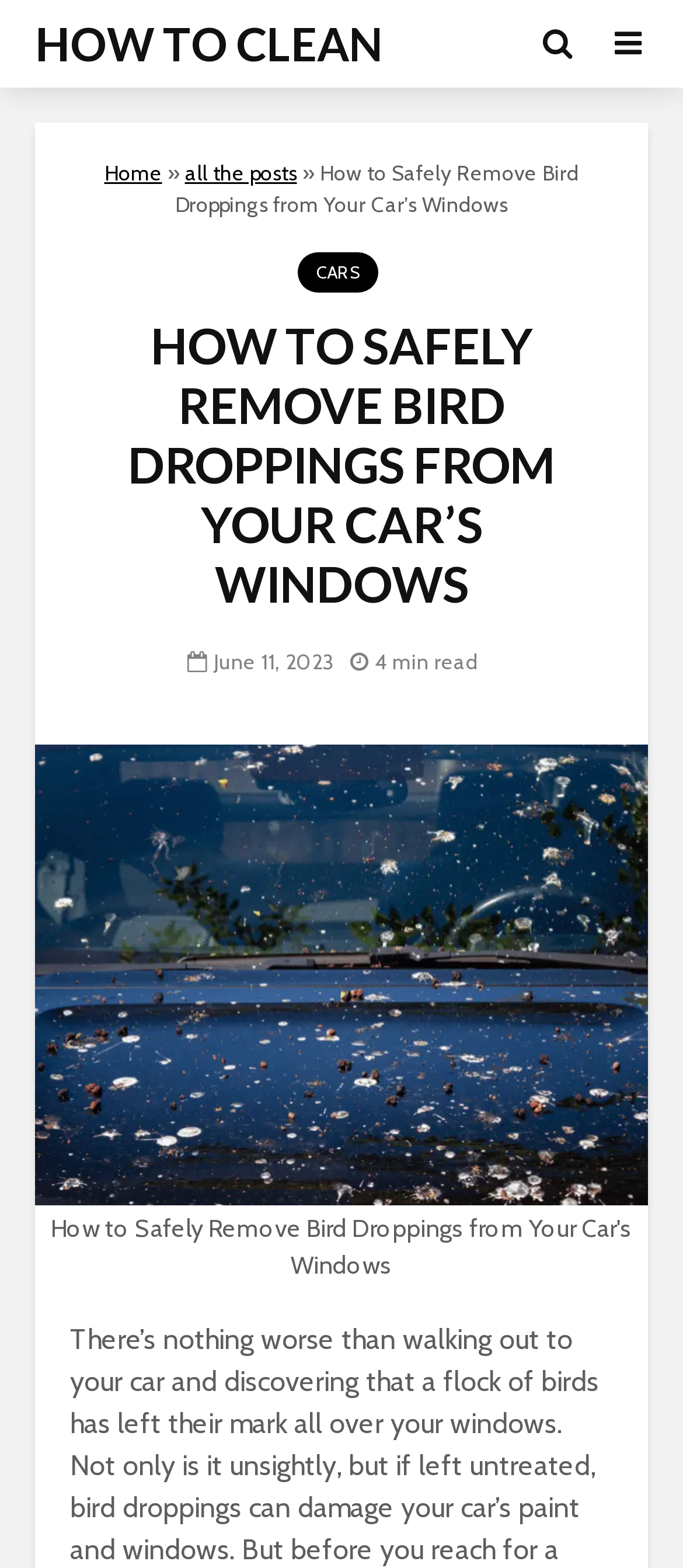How long does it take to read the article?
Look at the image and respond to the question as thoroughly as possible.

I found the reading time of the article by looking at the static text element that says '4 min read' which is located next to the date of the article.